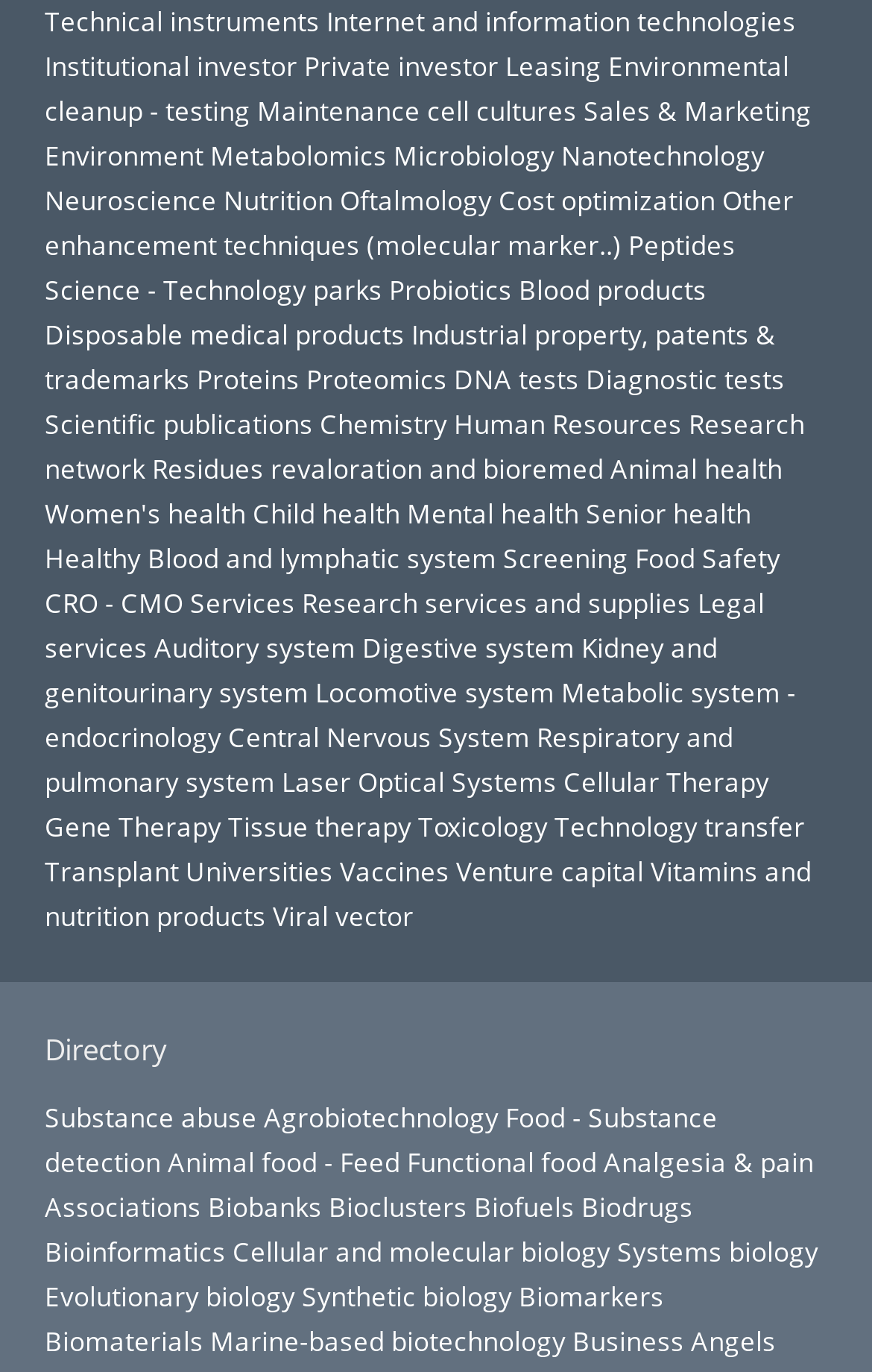Please locate the bounding box coordinates for the element that should be clicked to achieve the following instruction: "Browse 'Research network'". Ensure the coordinates are given as four float numbers between 0 and 1, i.e., [left, top, right, bottom].

[0.051, 0.295, 0.923, 0.354]